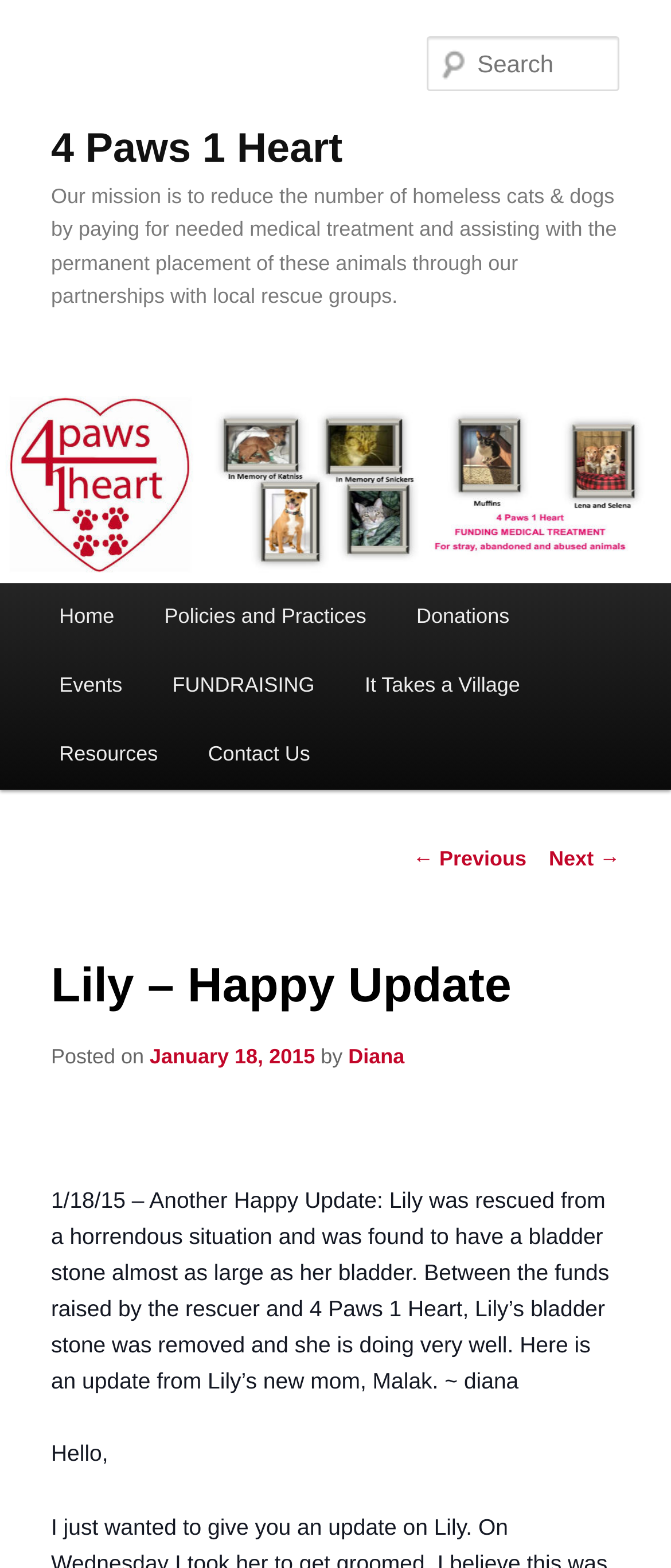Determine the bounding box coordinates of the clickable element to achieve the following action: 'Go to the home page'. Provide the coordinates as four float values between 0 and 1, formatted as [left, top, right, bottom].

[0.051, 0.372, 0.208, 0.416]